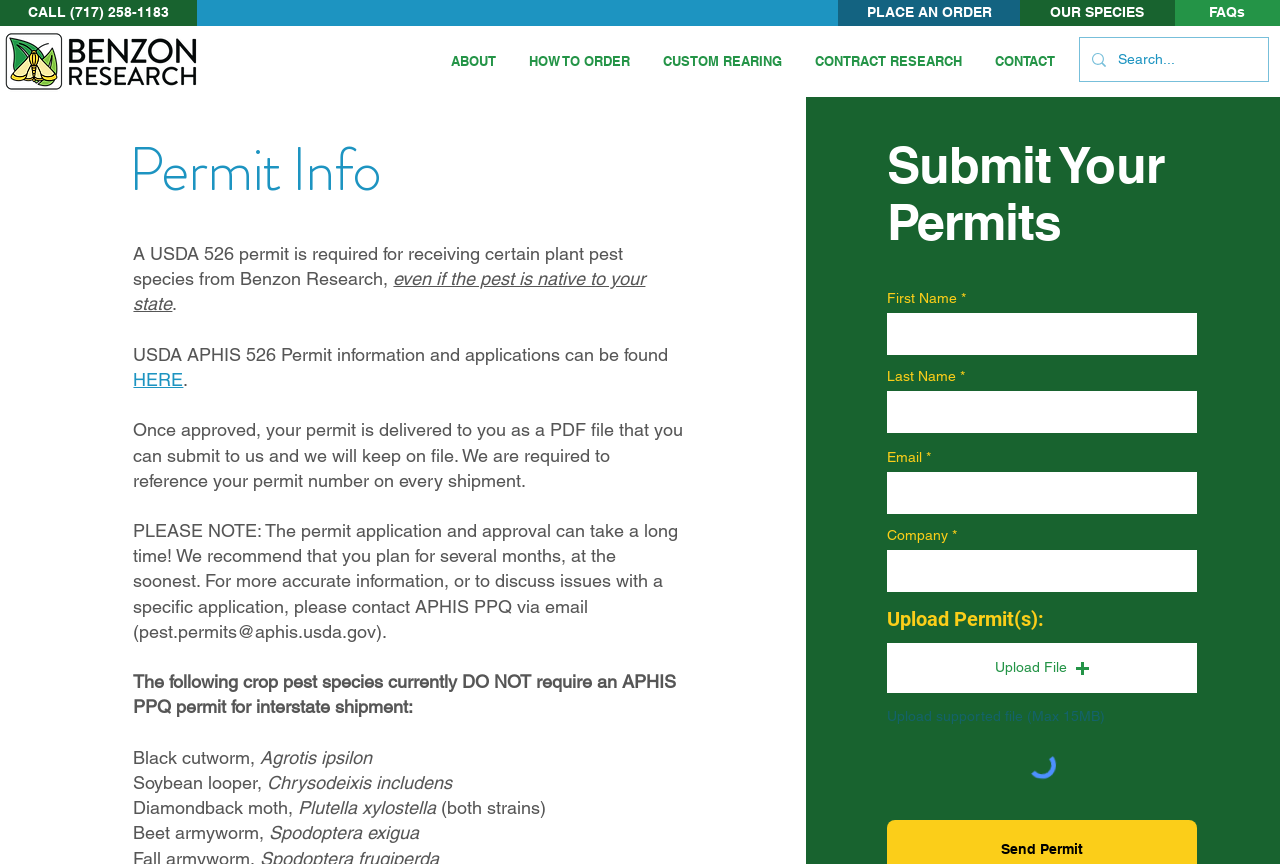How many crop pest species are listed as not requiring an APHIS PPQ permit?
Kindly offer a detailed explanation using the data available in the image.

The webpage lists five crop pest species that do not require an APHIS PPQ permit for interstate shipment: Black cutworm, Soybean looper, Diamondback moth, Beet armyworm, and Agrotis ipsilon.